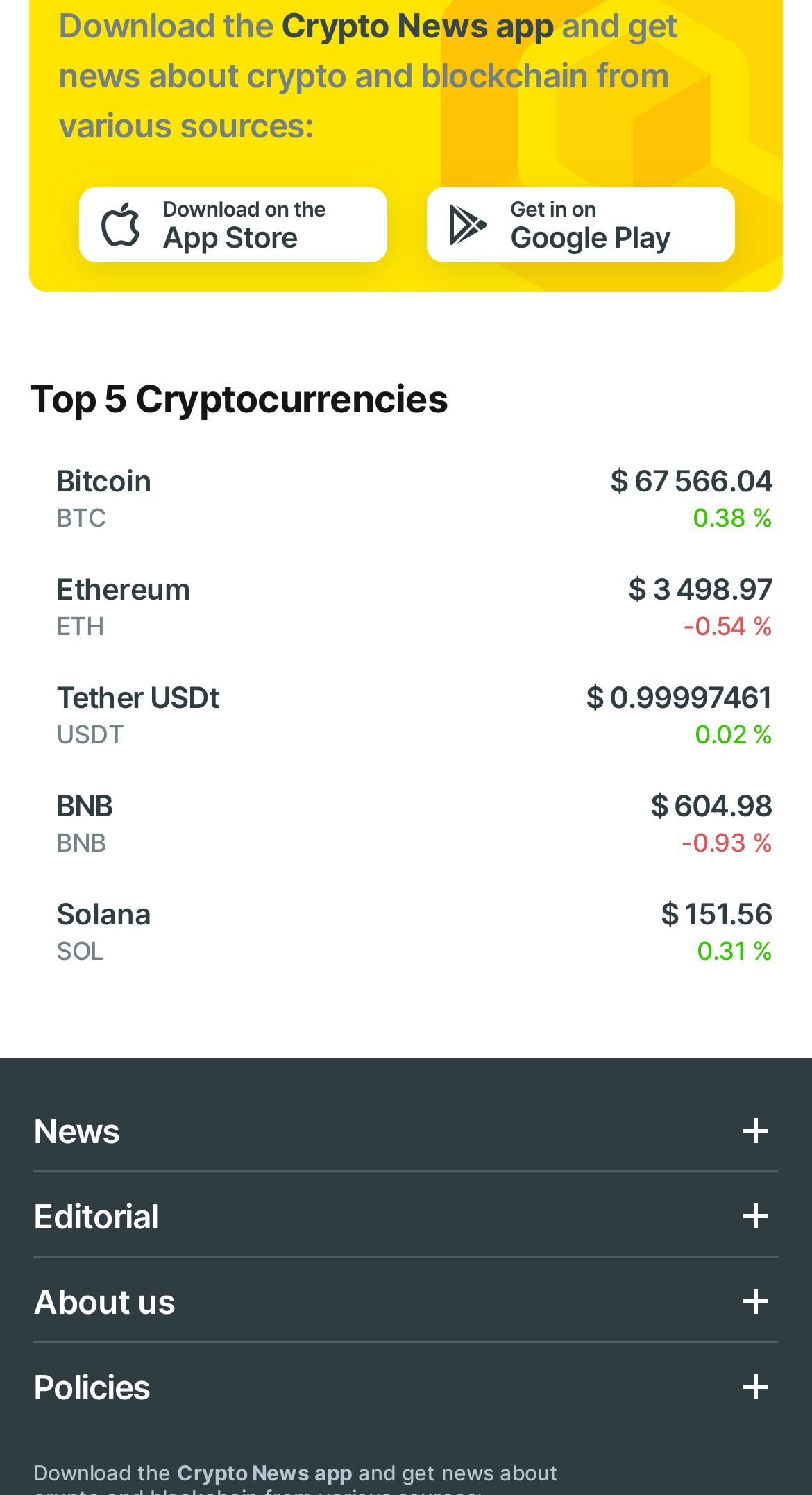Answer the question below with a single word or a brief phrase: 
What is the current price of Bitcoin?

$67,566.04